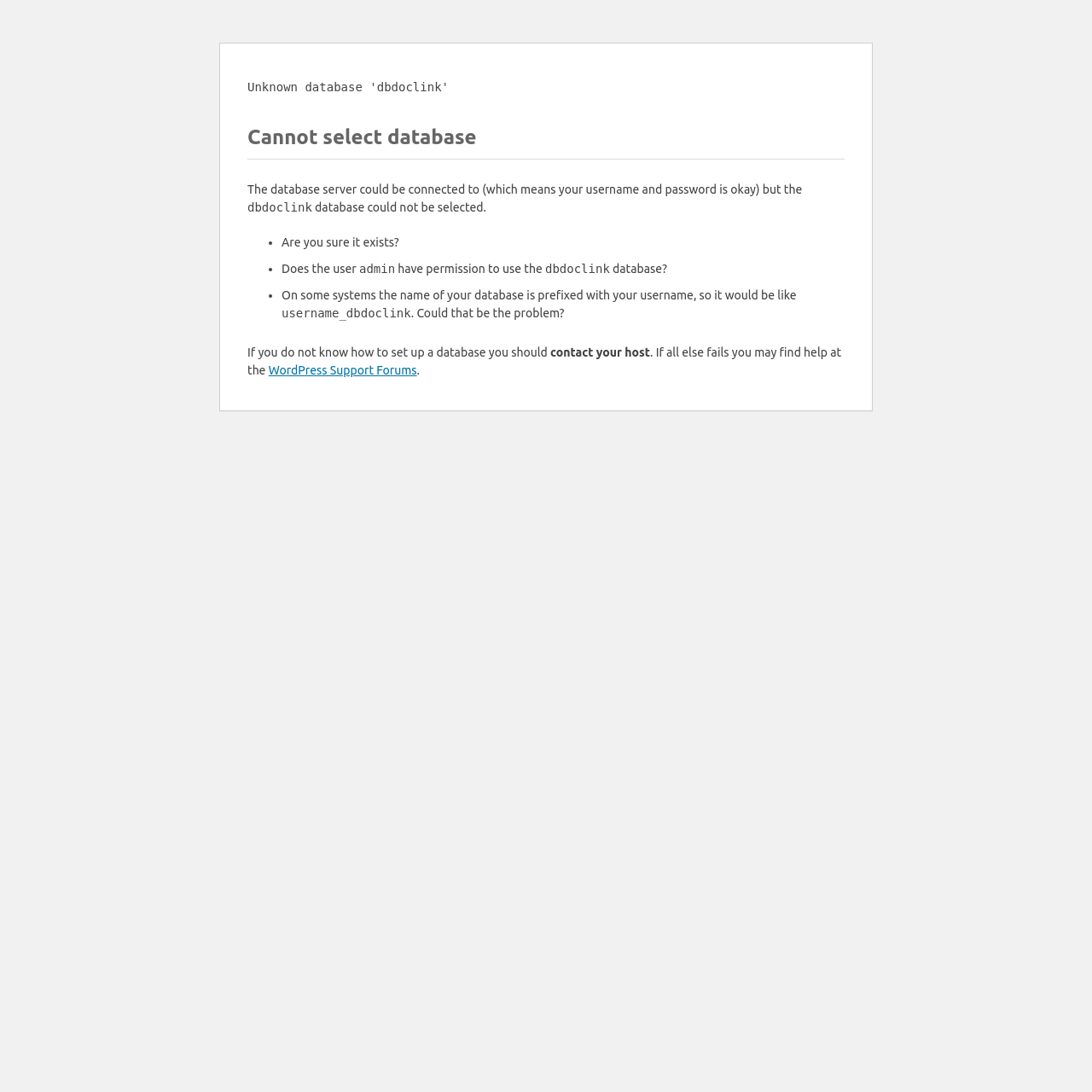What should the user do if they don't know how to set up a database? From the image, respond with a single word or brief phrase.

Contact host